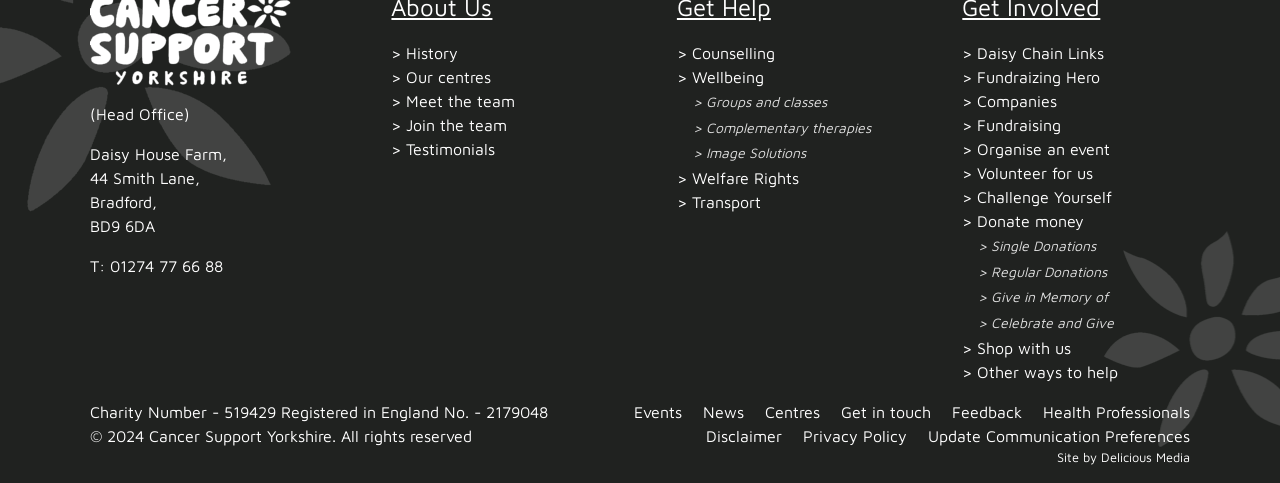Determine the bounding box coordinates of the region to click in order to accomplish the following instruction: "Click the 'History' link". Provide the coordinates as four float numbers between 0 and 1, specifically [left, top, right, bottom].

[0.318, 0.09, 0.358, 0.127]